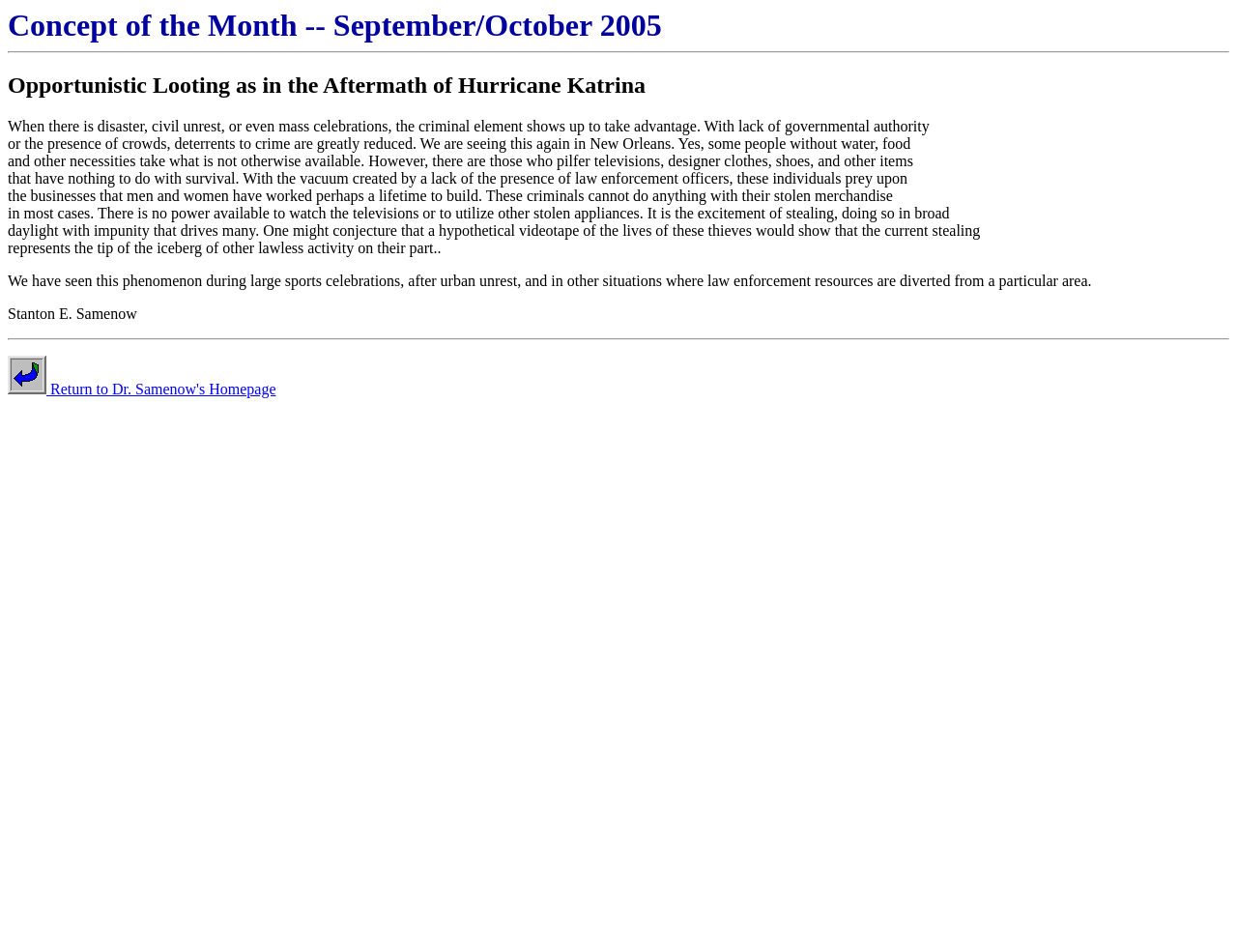What is the topic of the concept of the month?
Using the details from the image, give an elaborate explanation to answer the question.

The topic of the concept of the month is Opportunistic Looting, which is mentioned in the heading 'Opportunistic Looting as in the Aftermath of Hurricane Katrina'.